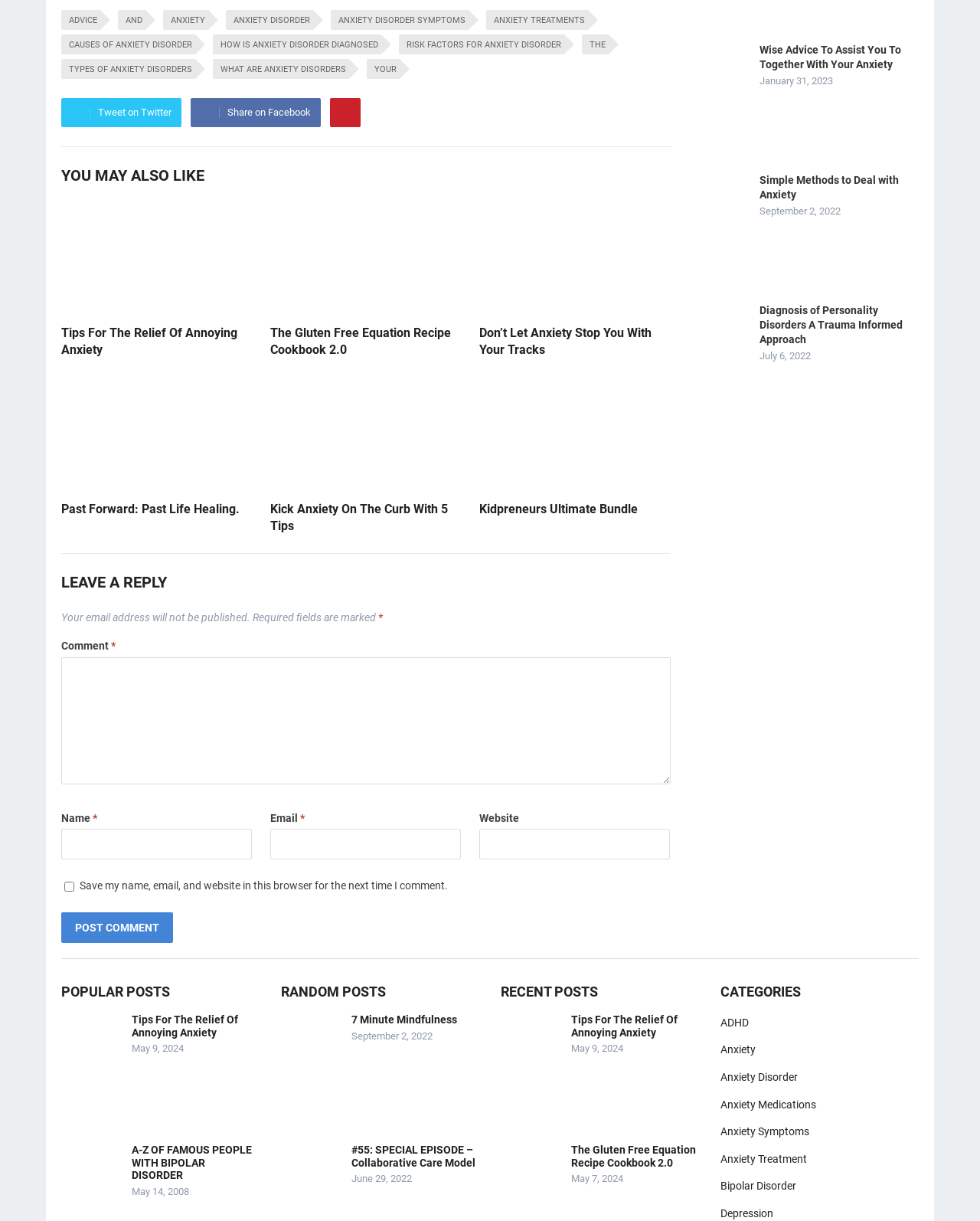Using the image as a reference, answer the following question in as much detail as possible:
What is the topic of the webpage?

The webpage has multiple links and headings related to anxiety disorders, such as 'ANXIETY DISORDER SYMPTOMS', 'ANXIETY TREATMENTS', and 'TYPES OF ANXIETY DISORDERS'. This suggests that the topic of the webpage is anxiety disorders.